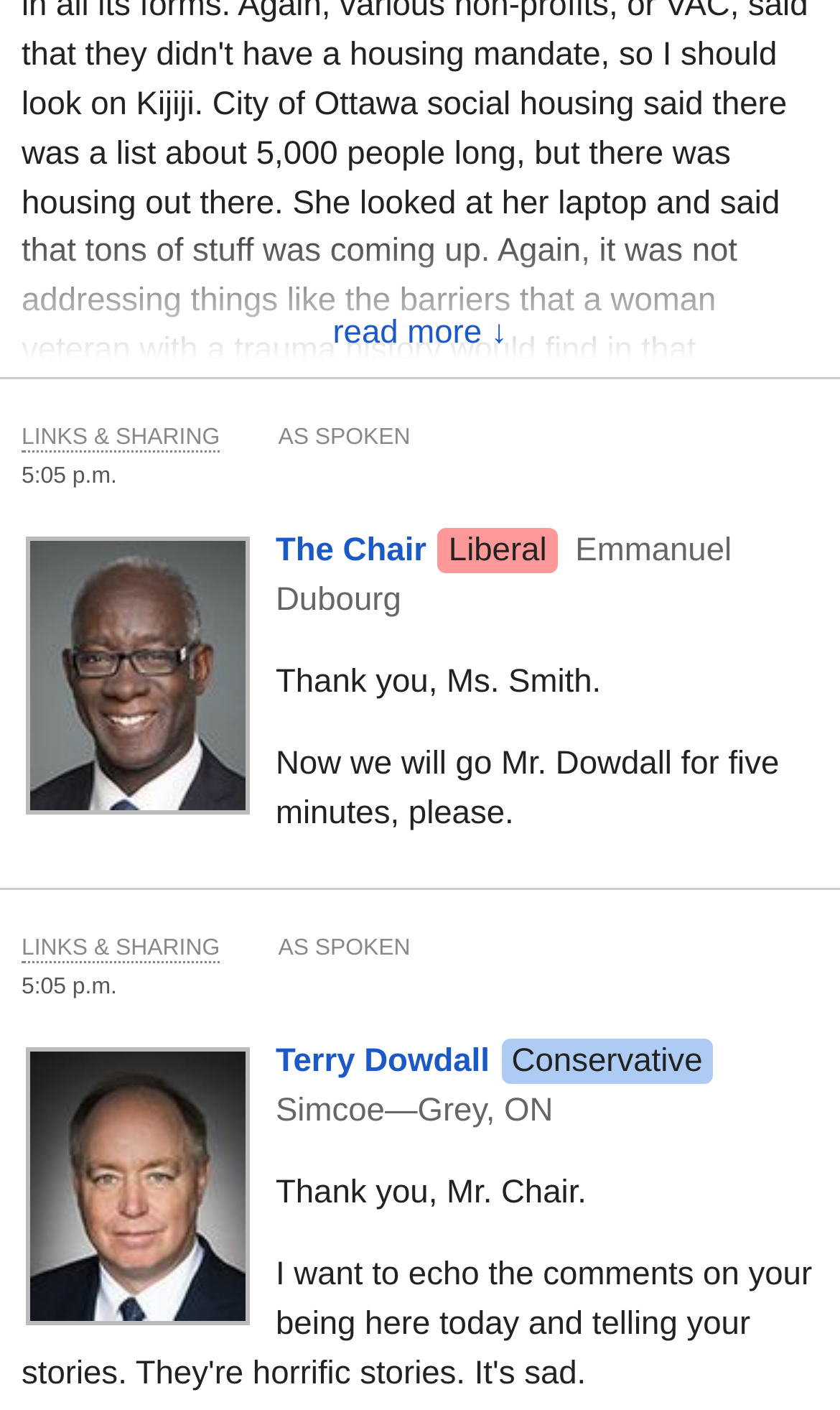Indicate the bounding box coordinates of the element that needs to be clicked to satisfy the following instruction: "Read the article about Board Room Platforms". The coordinates should be four float numbers between 0 and 1, i.e., [left, top, right, bottom].

None